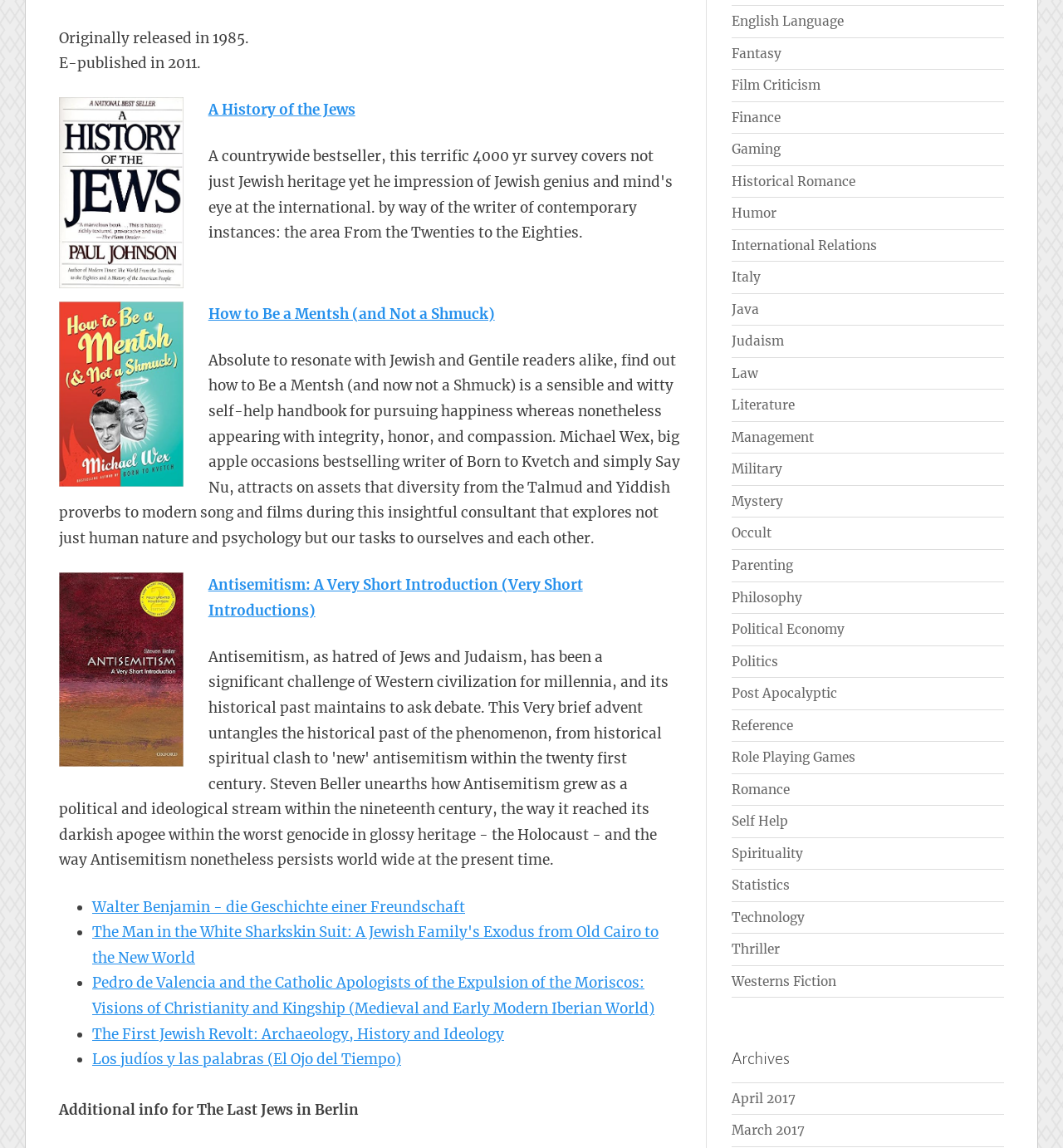Please find the bounding box for the UI component described as follows: "Role Playing Games".

[0.688, 0.653, 0.804, 0.667]